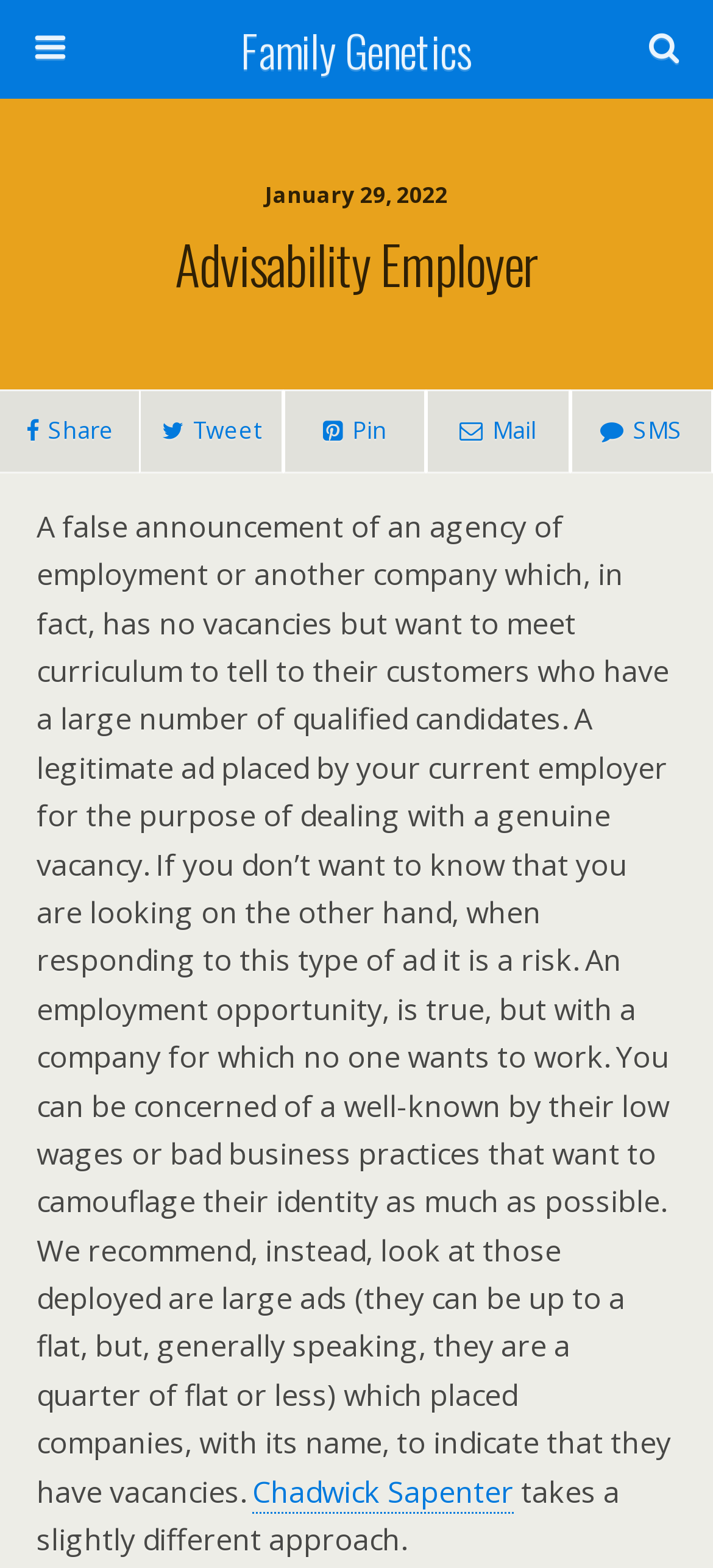What is the search box for?
Look at the image and answer the question with a single word or phrase.

To search this website